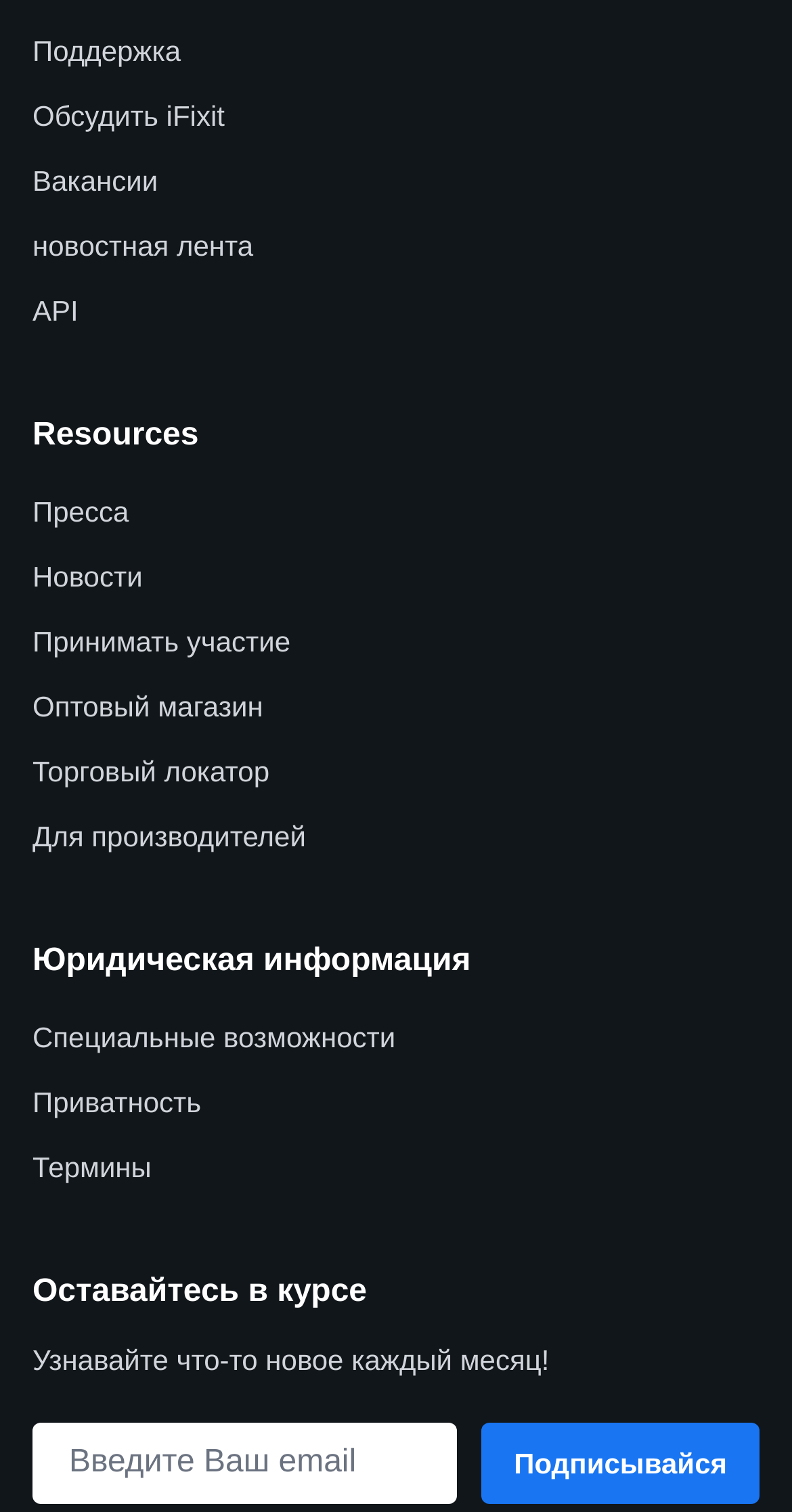Give a one-word or one-phrase response to the question:
What is the purpose of the textbox?

To stay informed